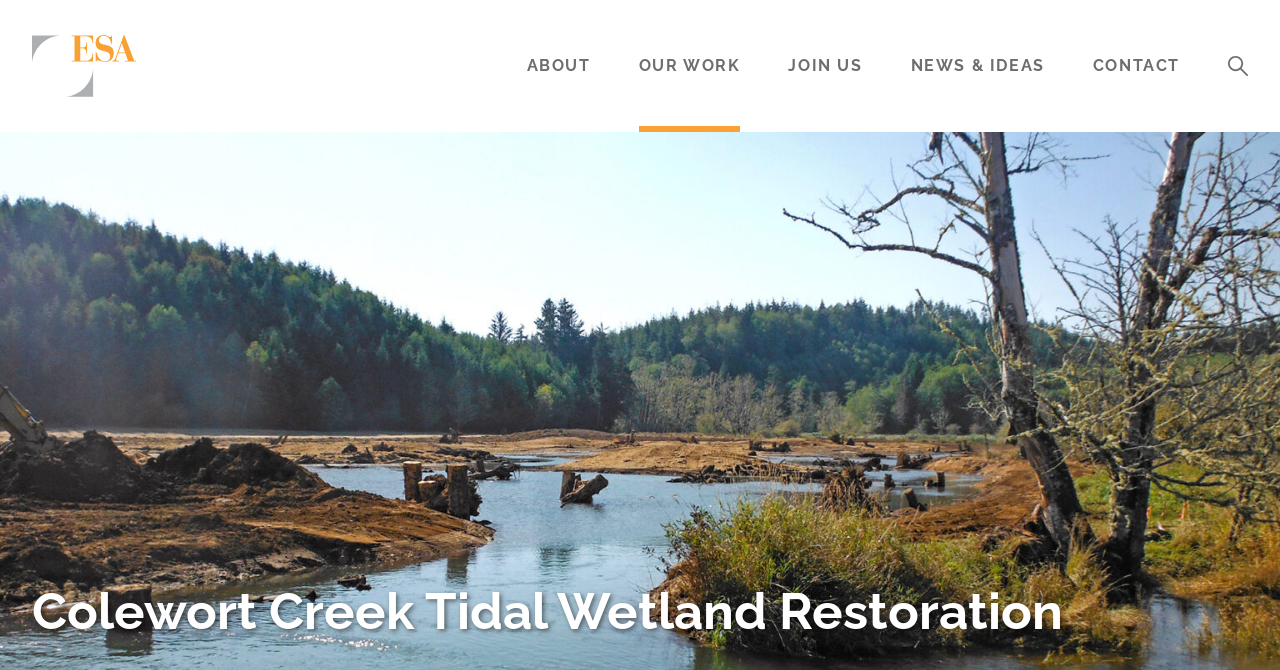Please identify the bounding box coordinates of the element's region that I should click in order to complete the following instruction: "Search the Site". The bounding box coordinates consist of four float numbers between 0 and 1, i.e., [left, top, right, bottom].

[0.959, 0.084, 0.975, 0.113]